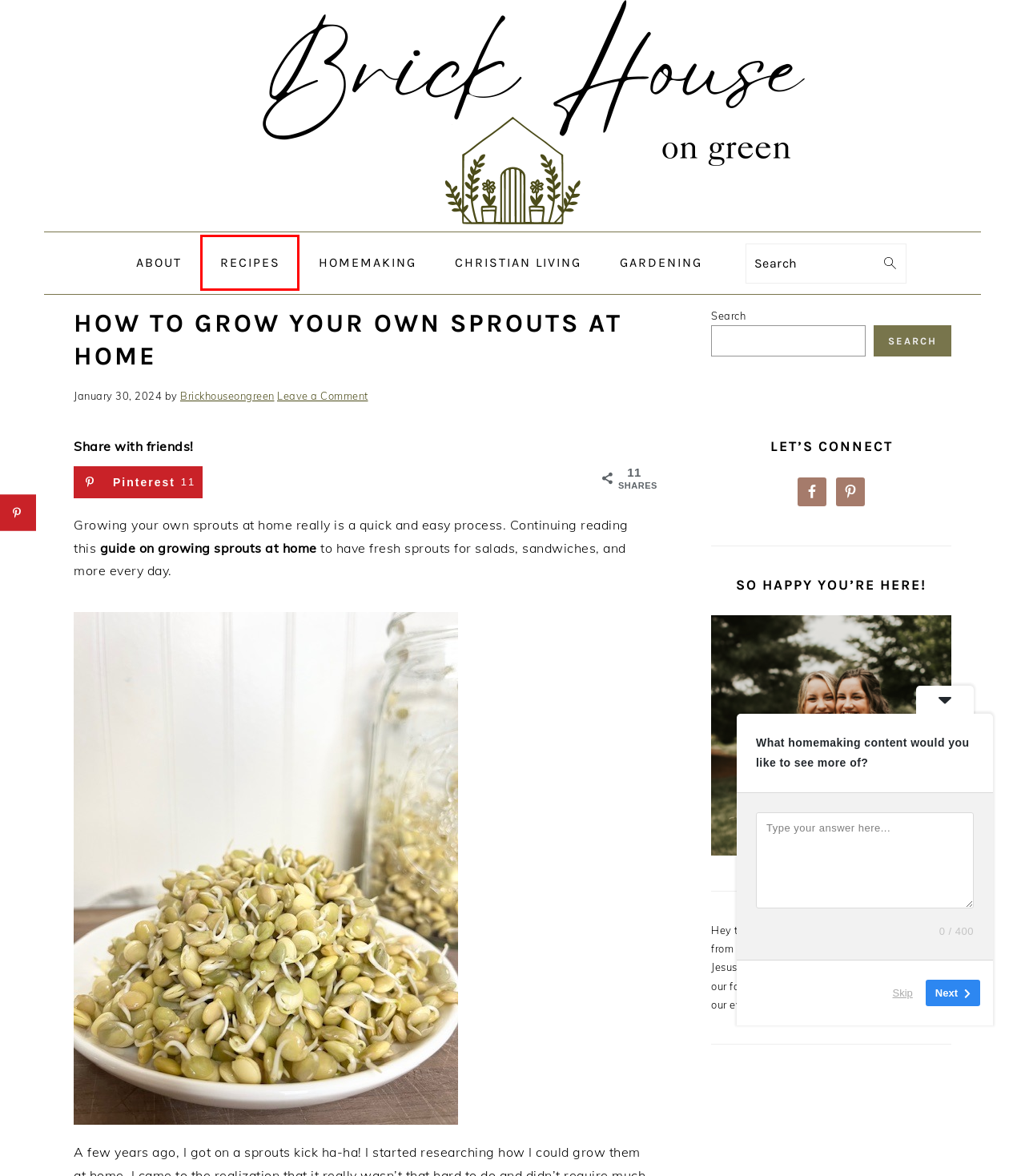Observe the screenshot of a webpage with a red bounding box around an element. Identify the webpage description that best fits the new page after the element inside the bounding box is clicked. The candidates are:
A. About - Brick House On Green
B. Christian living Archives - Brick House On Green
C. Uncategorized Archives - Brick House On Green
D. Gardening Archives - Brick House On Green
E. Recipes Archives - Brick House On Green
F. Brickhouseongreen, Author at Brick House On Green
G. Brick House On Green - Simple homemaking and home cooked meals
H. Homemaking Archives - Brick House On Green

E